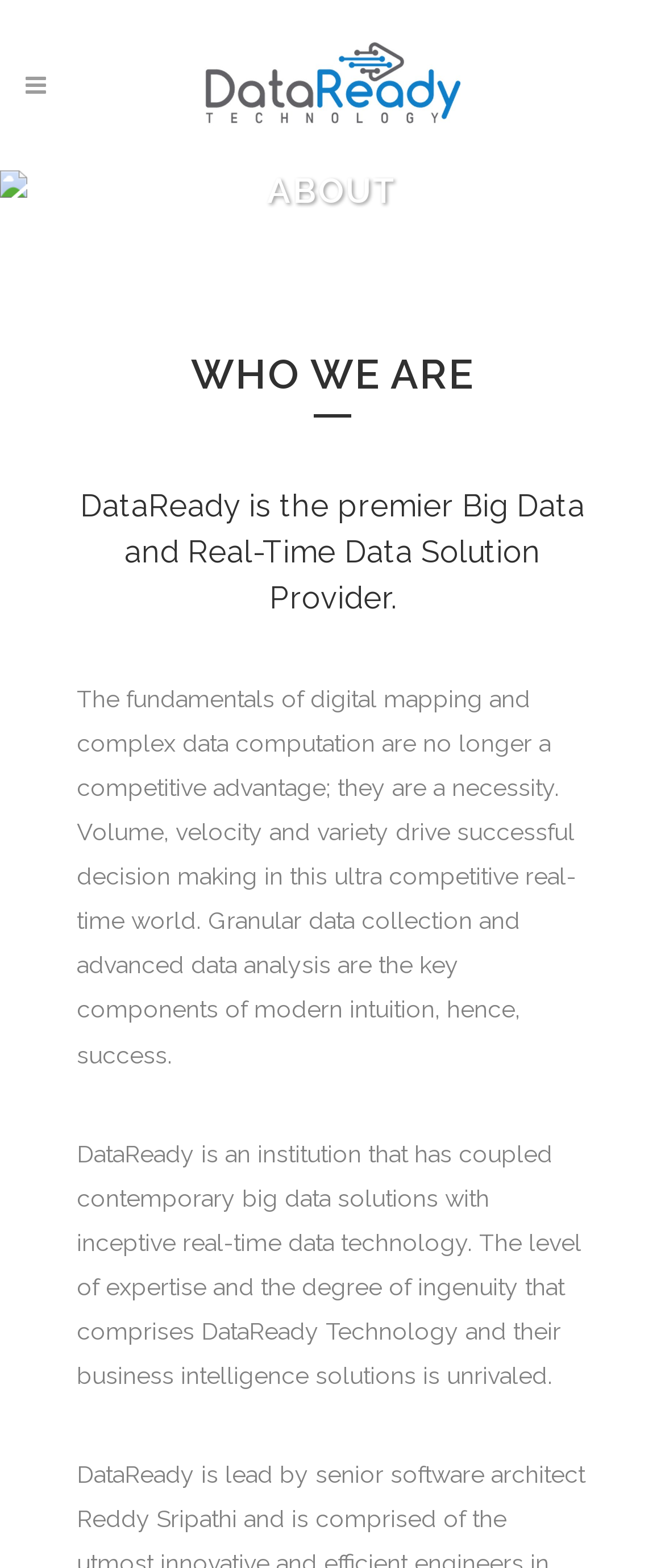What is the company's name?
Please answer the question with a detailed response using the information from the screenshot.

The company's name is mentioned in the heading 'DataReady is the premier Big Data and Real-Time Data Solution Provider.'